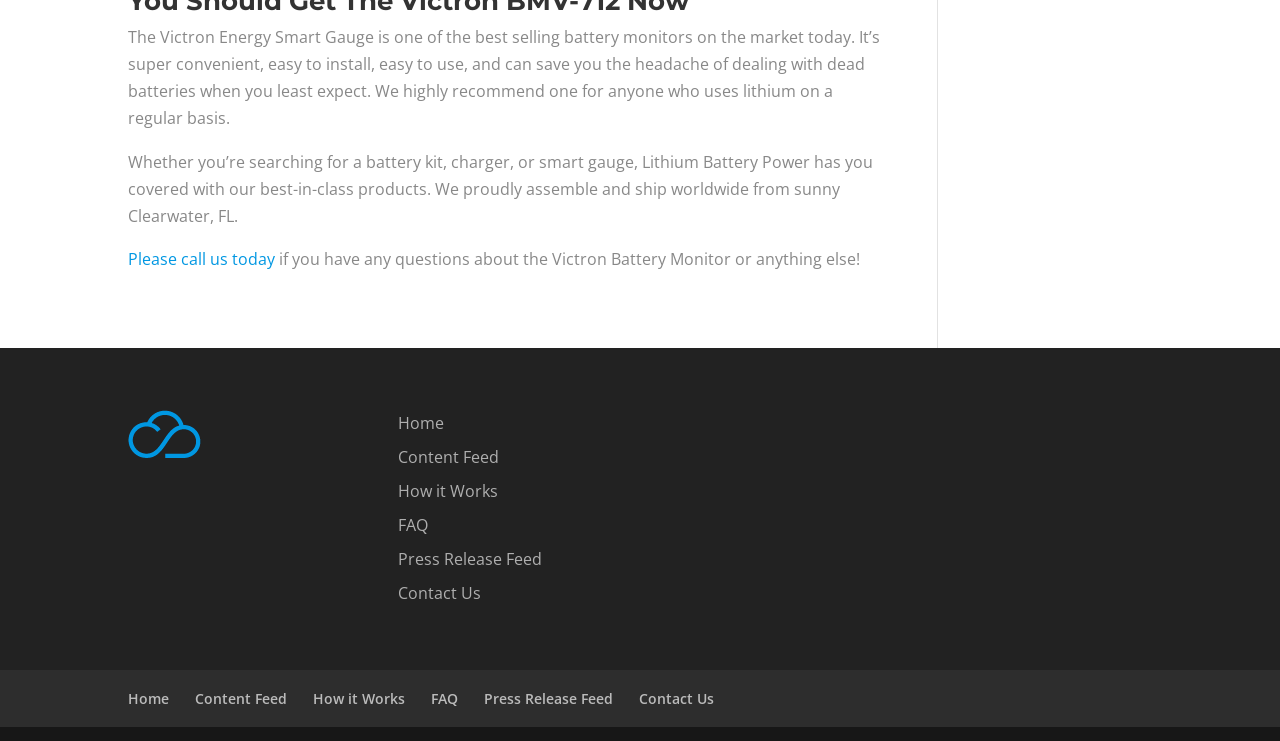Can you find the bounding box coordinates for the element to click on to achieve the instruction: "Click 'Please call us today'"?

[0.1, 0.335, 0.215, 0.365]